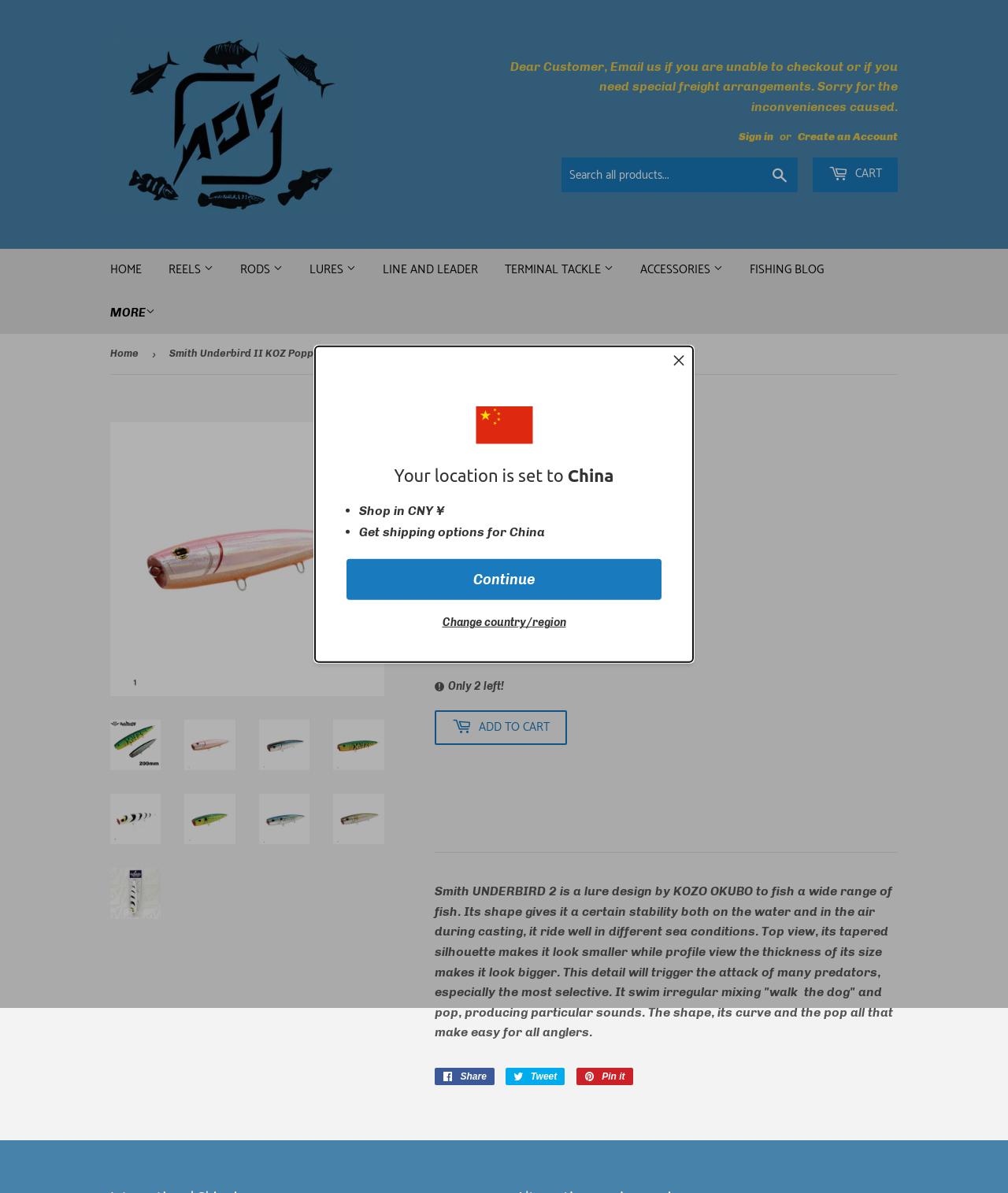Carefully examine the image and provide an in-depth answer to the question: What is the purpose of the 'Search all products...' box?

I inferred the answer by looking at the search box and its accompanying button, which suggests that it is used to search for products on the website.